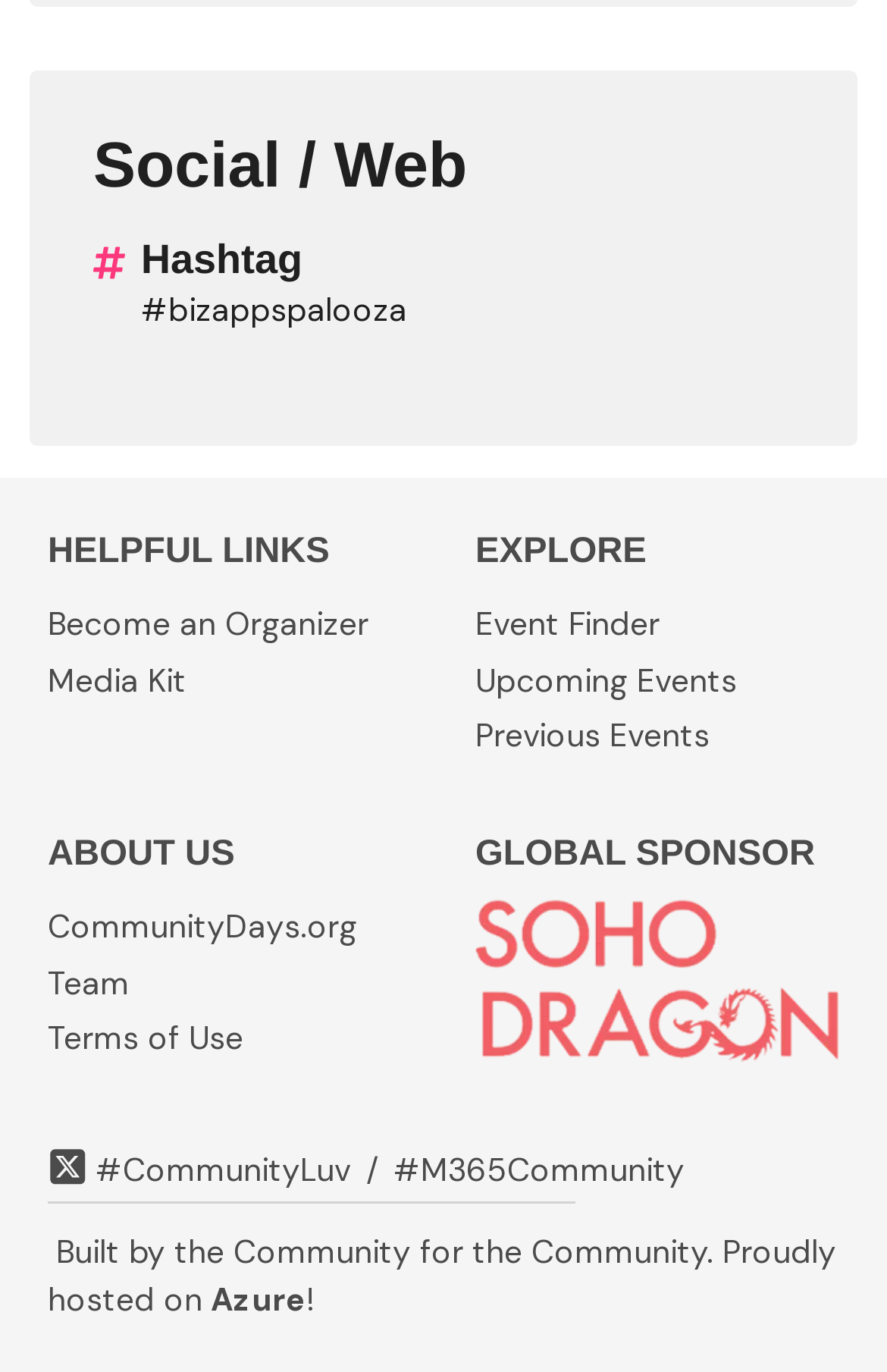Observe the image and answer the following question in detail: How many links are there in the HELPFUL LINKS section?

In the footer section, there is a heading 'HELPFUL LINKS' followed by two links: 'Become an Organizer' and 'Media Kit'. Therefore, there are two links in the HELPFUL LINKS section.